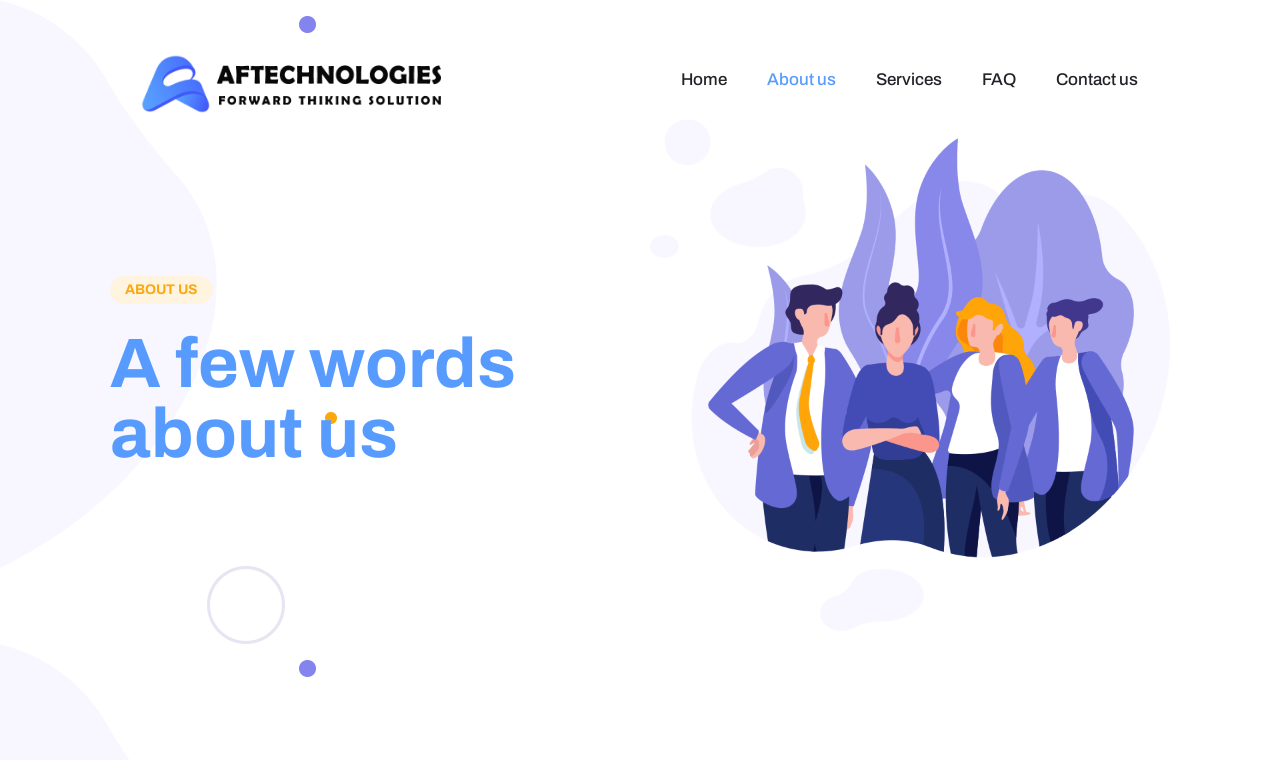What is the logo of A.F. Technologies?
Using the information from the image, provide a comprehensive answer to the question.

The logo of A.F. Technologies is located at the top left corner of the webpage, and it is an image with the text 'AFTECH-LOGO'.